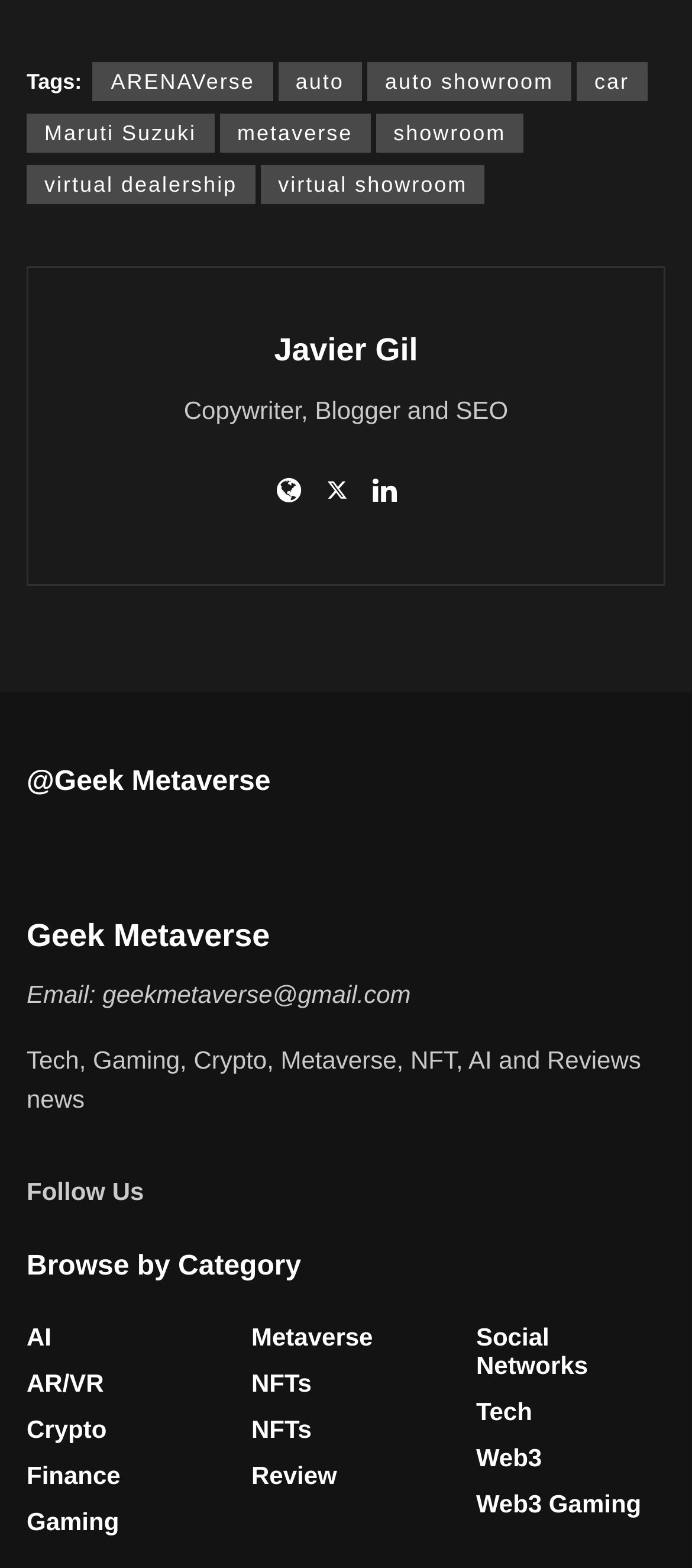How many categories are available for browsing?
Kindly give a detailed and elaborate answer to the question.

The categories are listed under the heading 'Browse by Category' with bounding box coordinates [0.038, 0.796, 0.962, 0.821]. There are 13 link elements below this heading, each representing a category, namely 'AI', 'AR/VR', 'Crypto', 'Finance', 'Gaming', 'Metaverse', 'NFTs', 'NFTs', 'Review', 'Social Networks', 'Tech', and 'Web3 Gaming'.